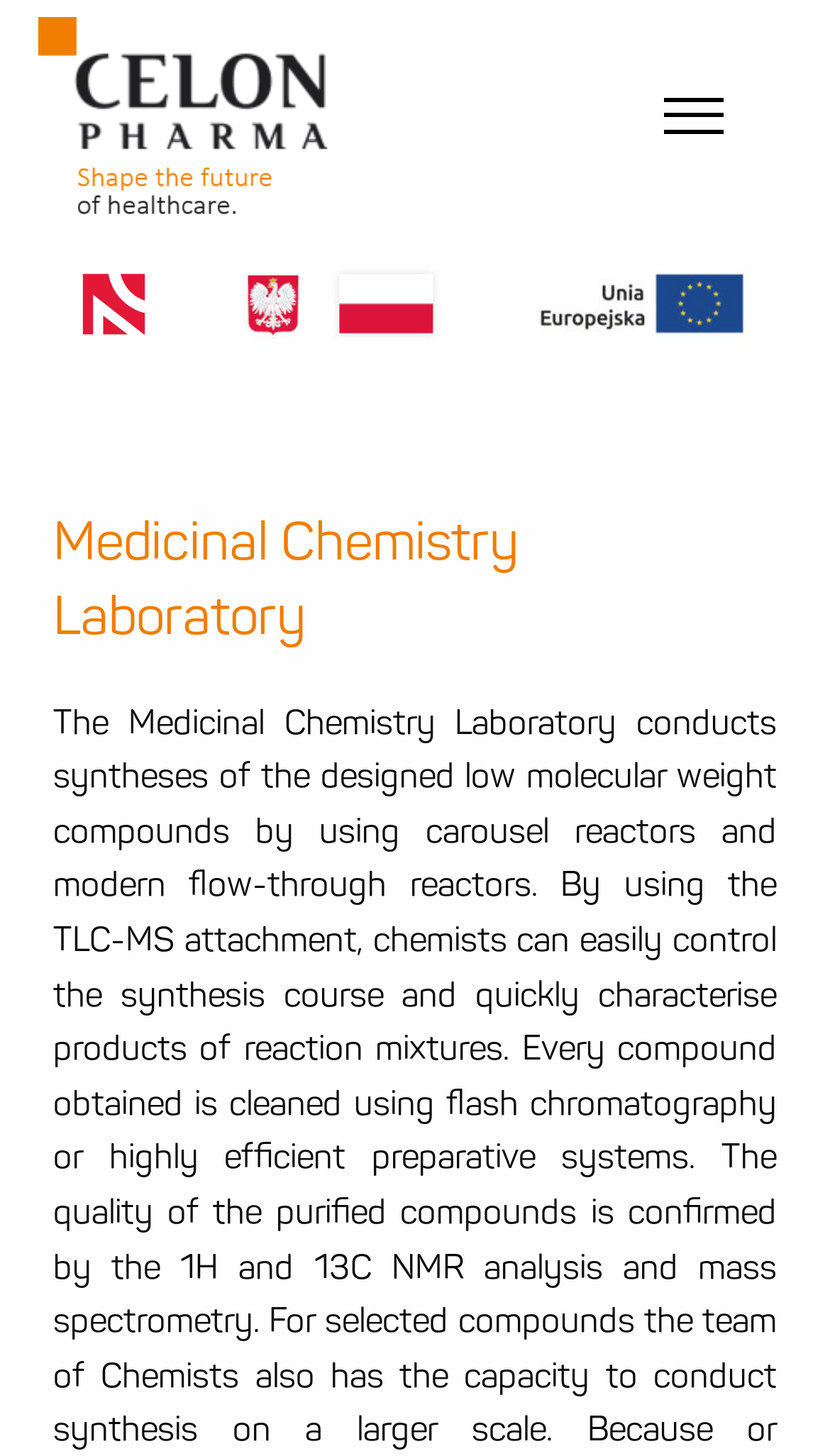Reply to the question with a single word or phrase:
What is the function of the TLC-MS attachment?

Control